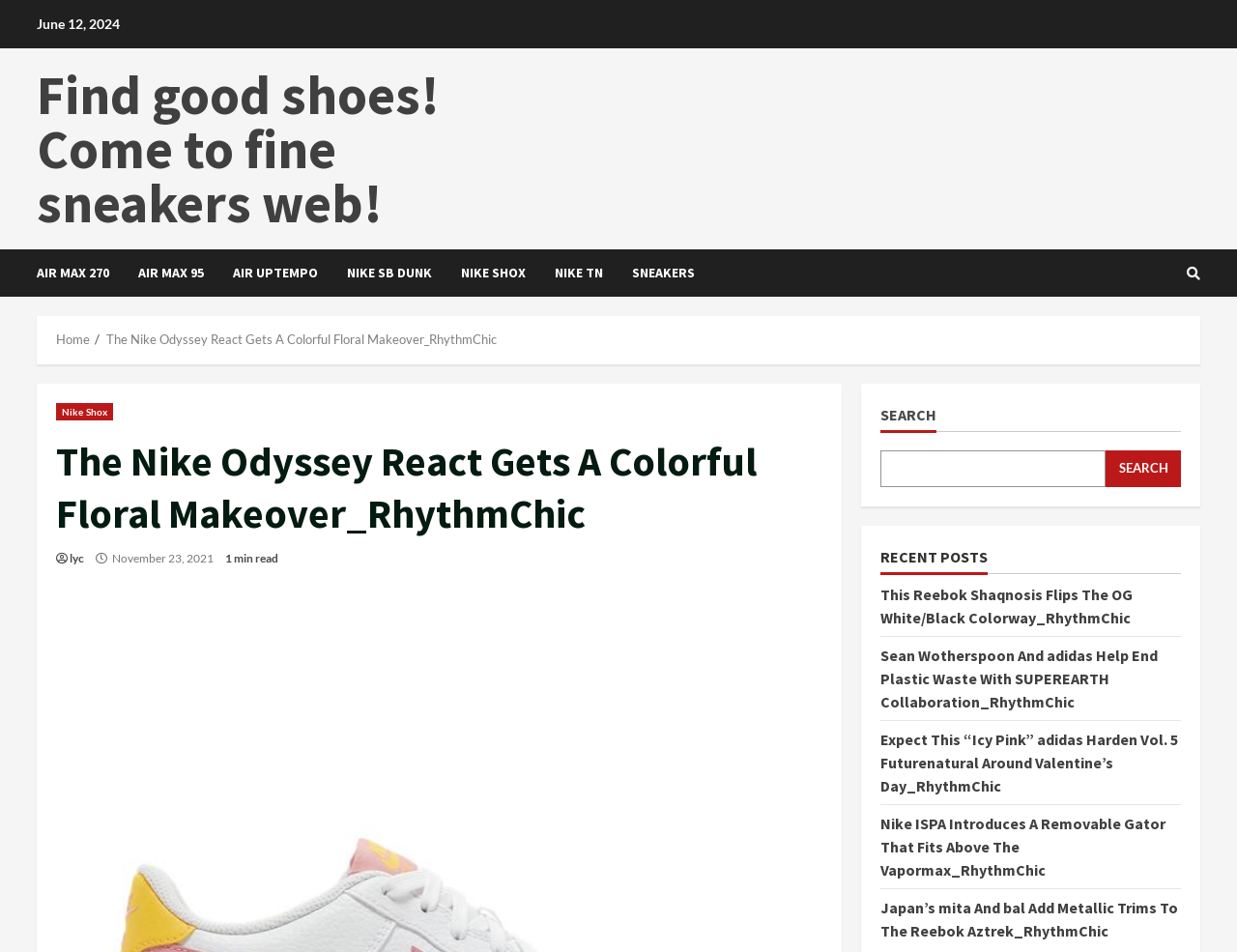Using the given element description, provide the bounding box coordinates (top-left x, top-left y, bottom-right x, bottom-right y) for the corresponding UI element in the screenshot: Nike Shox

[0.361, 0.262, 0.437, 0.312]